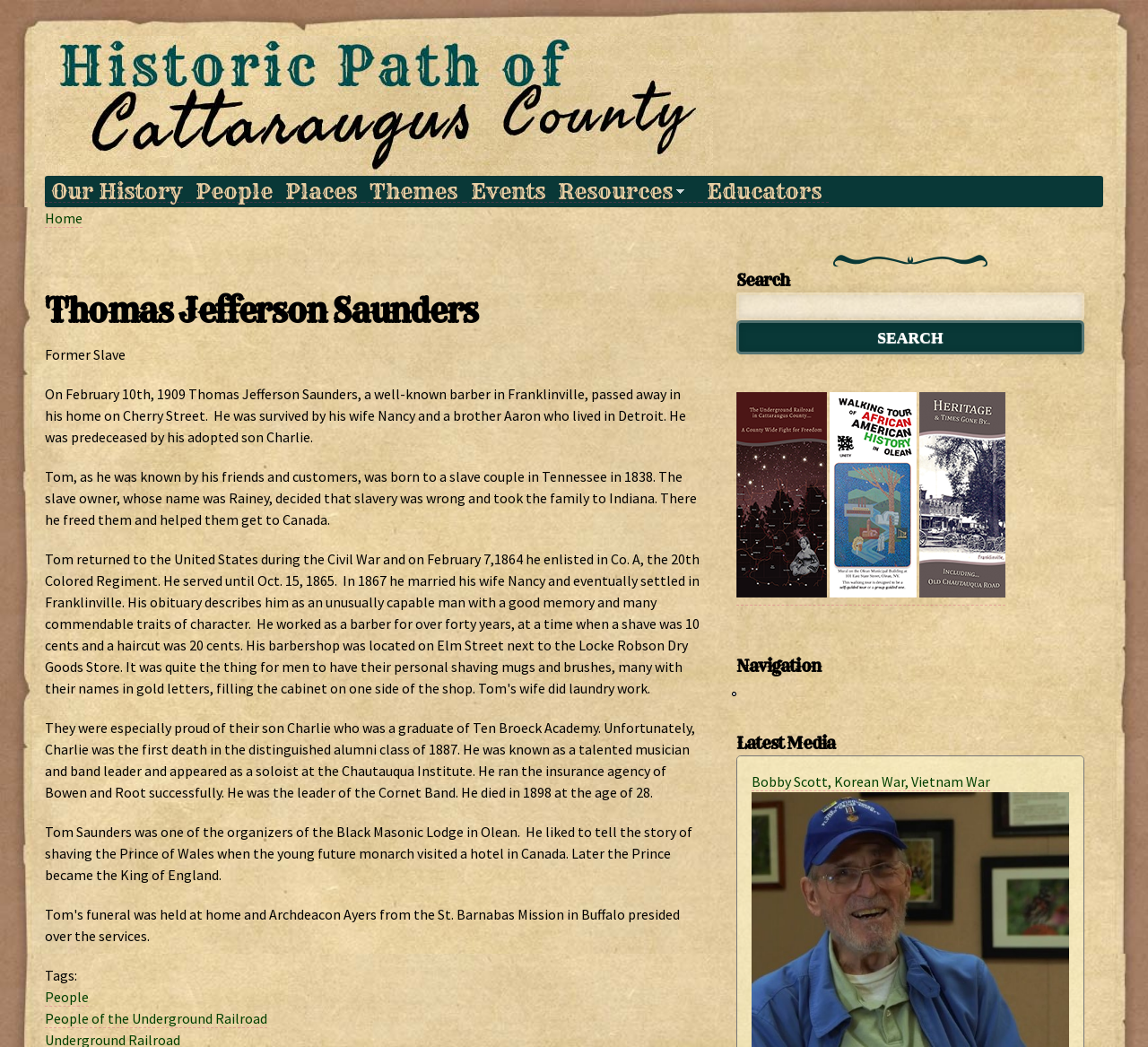Could you highlight the region that needs to be clicked to execute the instruction: "Request a brochure"?

[0.641, 0.56, 0.876, 0.578]